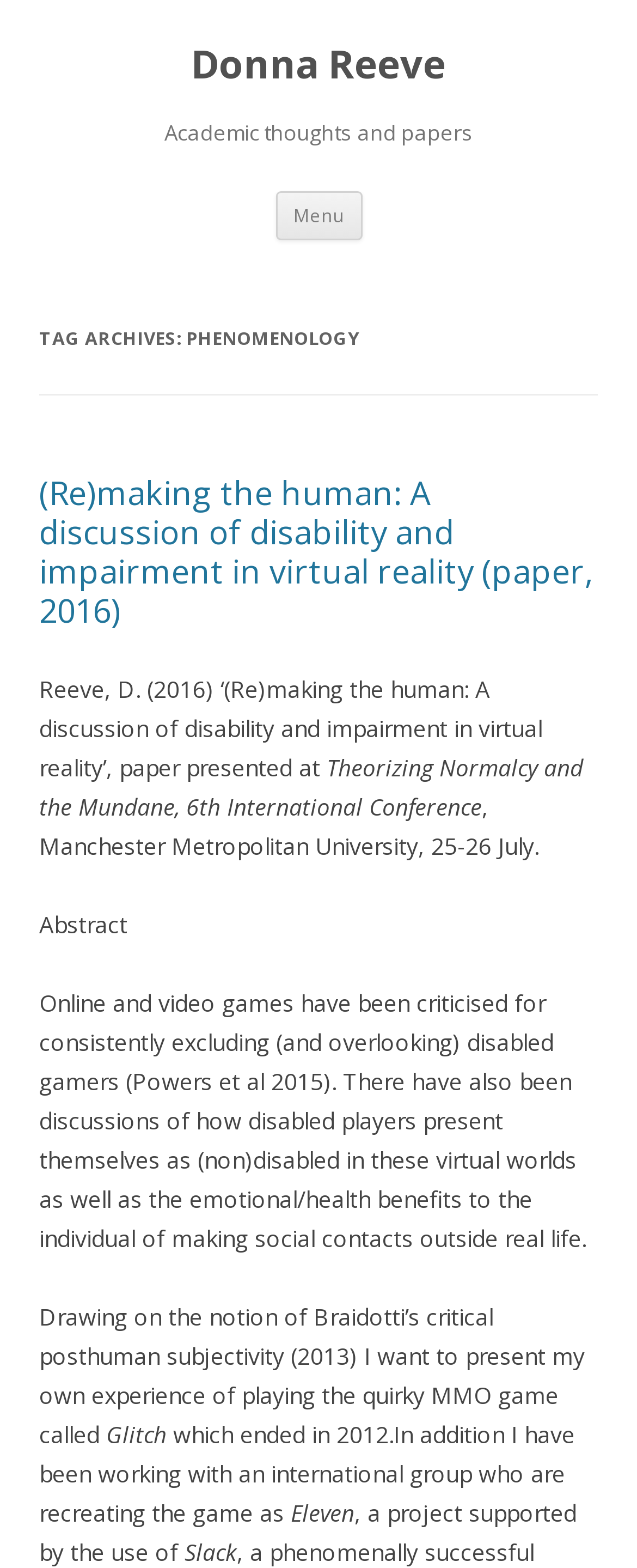What is the name of the project supported by Slack?
Can you offer a detailed and complete answer to this question?

The name of the project is obtained from the StaticText element 'Eleven' which is located in the abstract section of the webpage, and is mentioned as being supported by Slack.